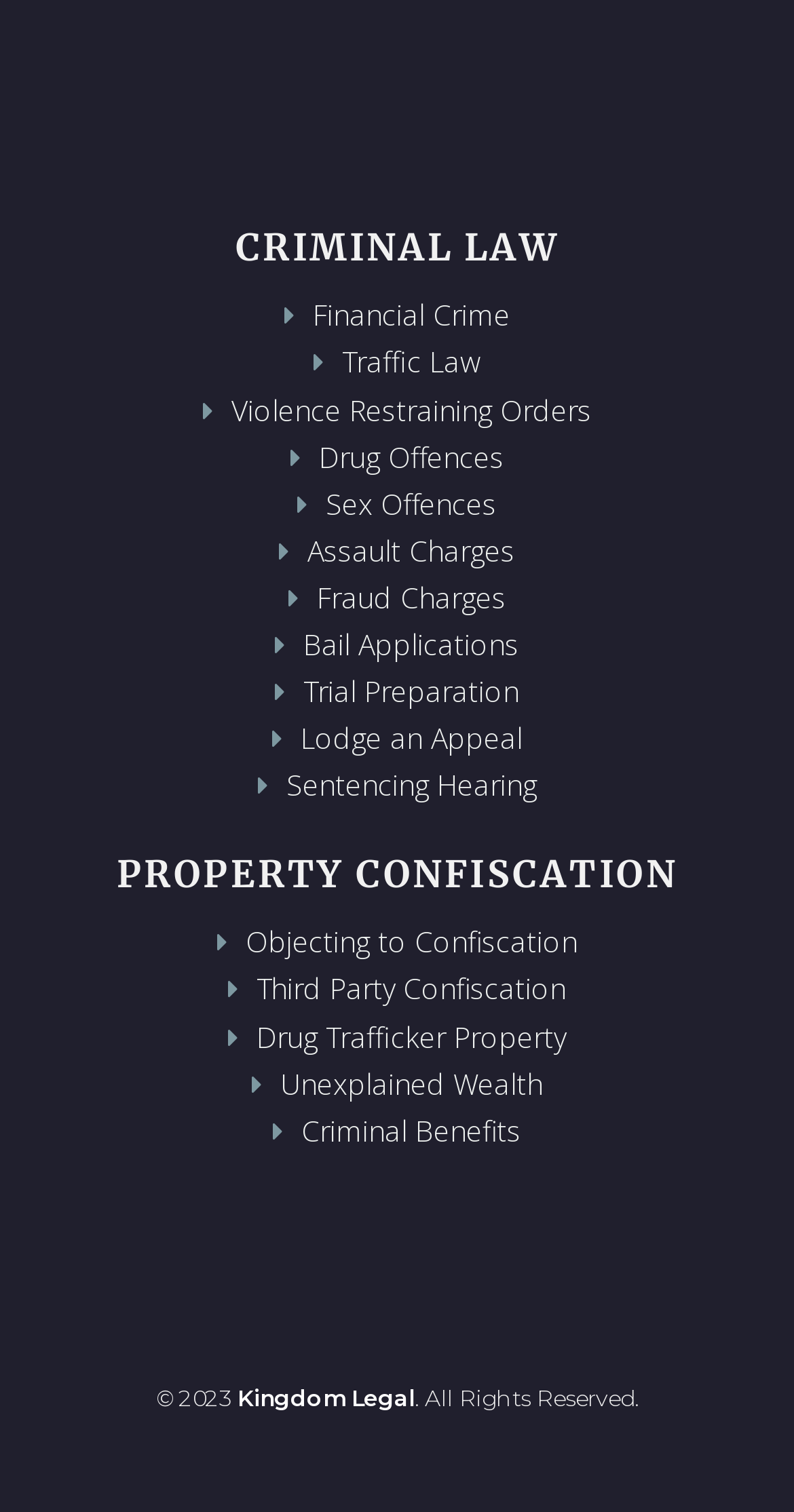How many links are there under PROPERTY CONFISCATION?
Give a detailed response to the question by analyzing the screenshot.

To find the number of links under PROPERTY CONFISCATION, I counted the number of link elements under the 'PROPERTY CONFISCATION' heading. There are 4 links, each representing a different aspect of property confiscation, including 'Objecting to Confiscation' and 'Third Party Confiscation'.